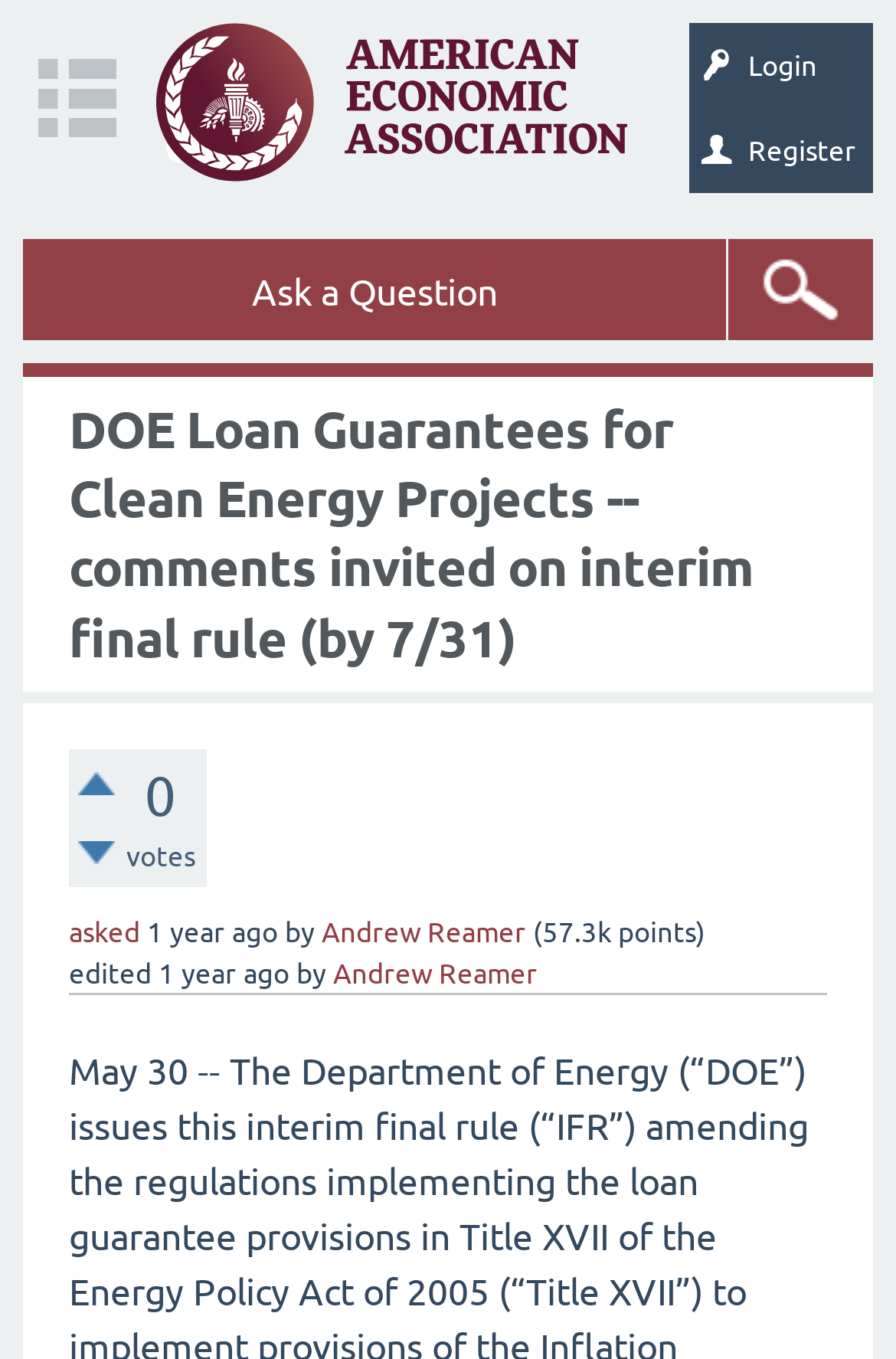Find and provide the bounding box coordinates for the UI element described here: "Ask a Question". The coordinates should be given as four float numbers between 0 and 1: [left, top, right, bottom].

[0.026, 0.176, 0.81, 0.25]